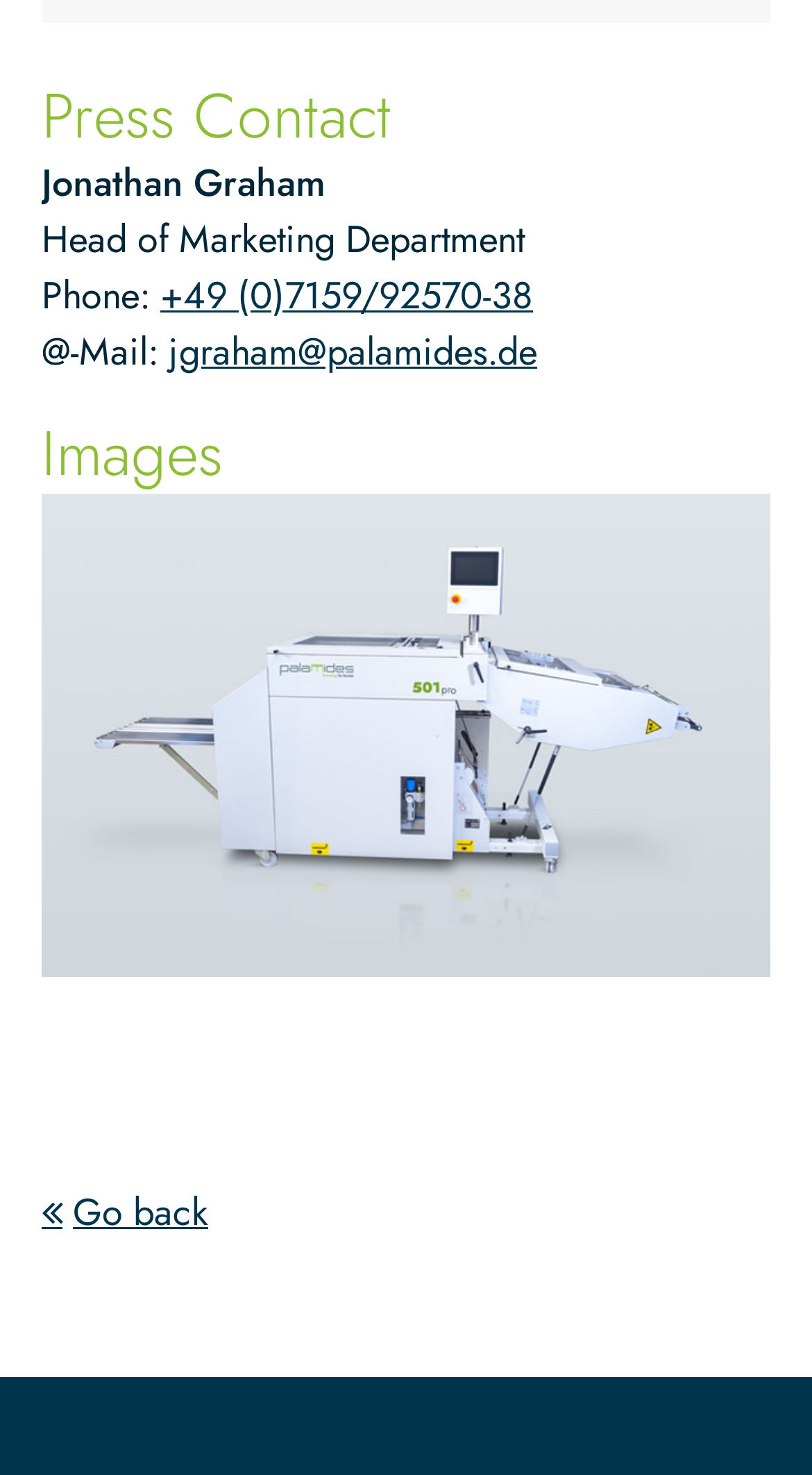Respond to the following question with a brief word or phrase:
What is the function of the button at the bottom of the webpage?

Go back